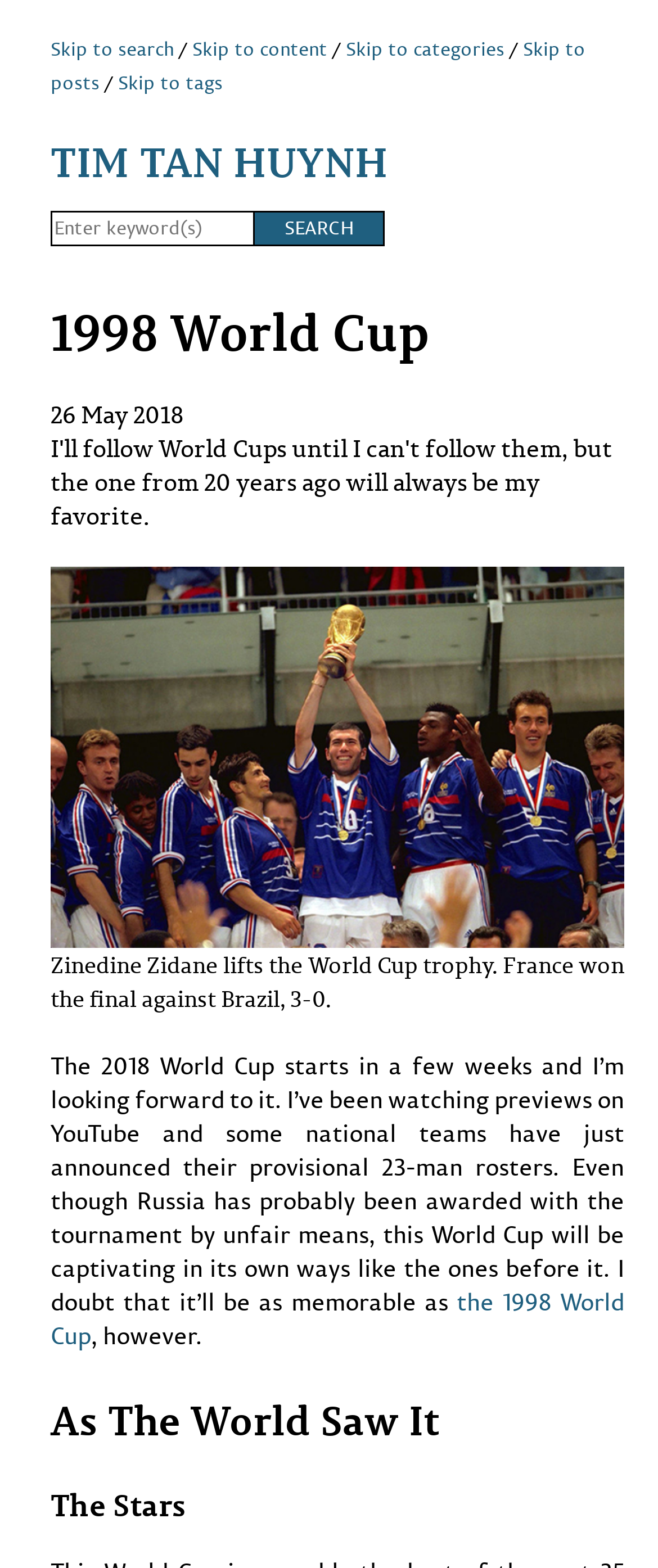Determine the bounding box coordinates of the clickable area required to perform the following instruction: "View the image of Zinedine Zidane". The coordinates should be represented as four float numbers between 0 and 1: [left, top, right, bottom].

[0.077, 0.361, 0.949, 0.605]